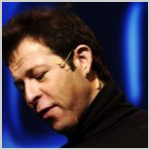Provide a comprehensive description of the image.

The image features Stefan Lindfors, a prominent figure known for his contributions in design and architecture. In this shot, Lindfors is seen with a thoughtful expression, slightly tilting his head down as he engages with his surroundings. He wears a black turtleneck, suggesting a sophisticated and minimalistic style. This image captures a moment that reflects his contemplative nature, likely while delivering a talk or presentation in front of an audience. The soft lighting accentuates the contours of his face, adding depth to the scene.